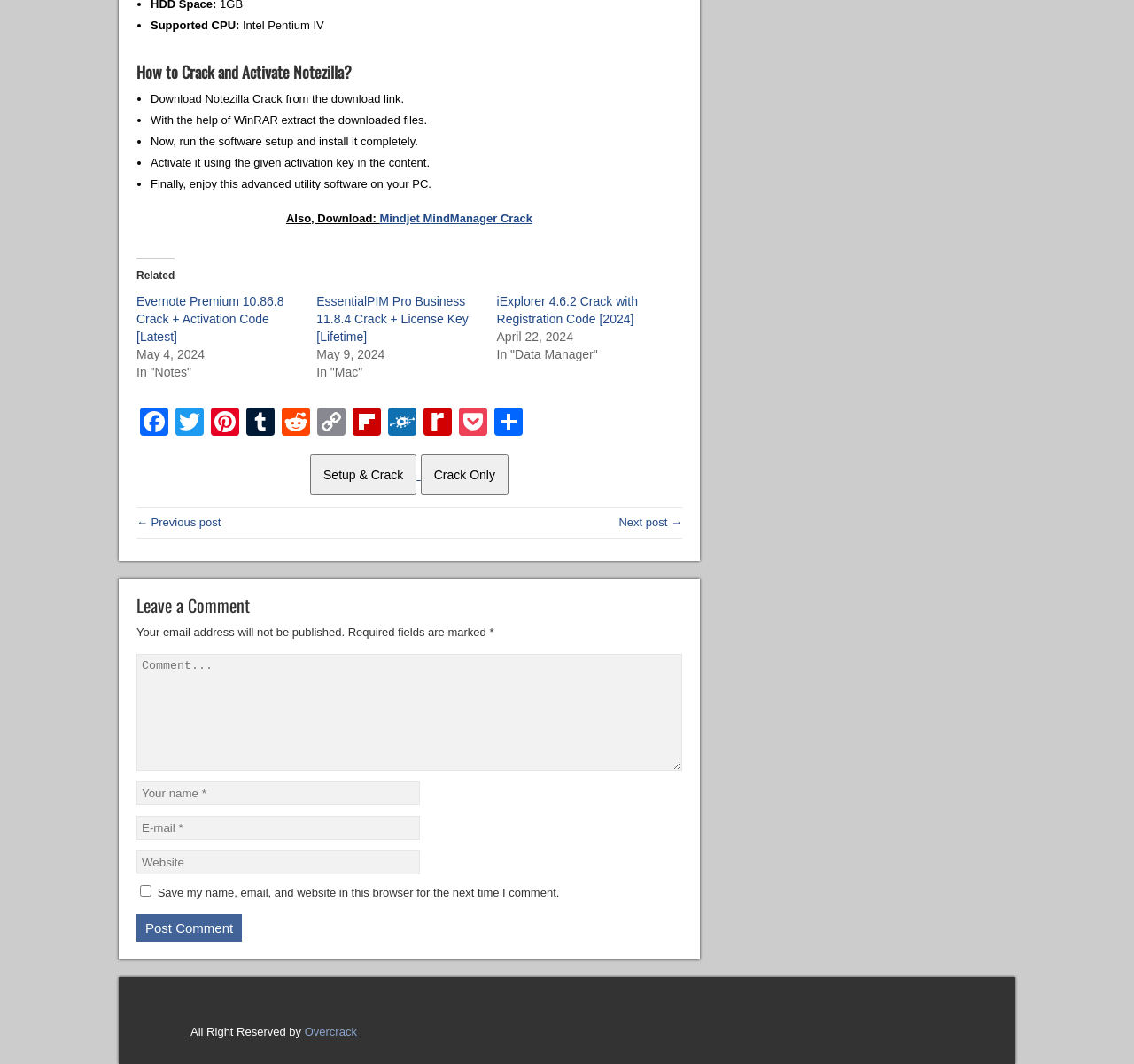Find the bounding box coordinates for the area that should be clicked to accomplish the instruction: "Visit the 'Mindjet MindManager Crack' page.".

[0.335, 0.199, 0.47, 0.211]